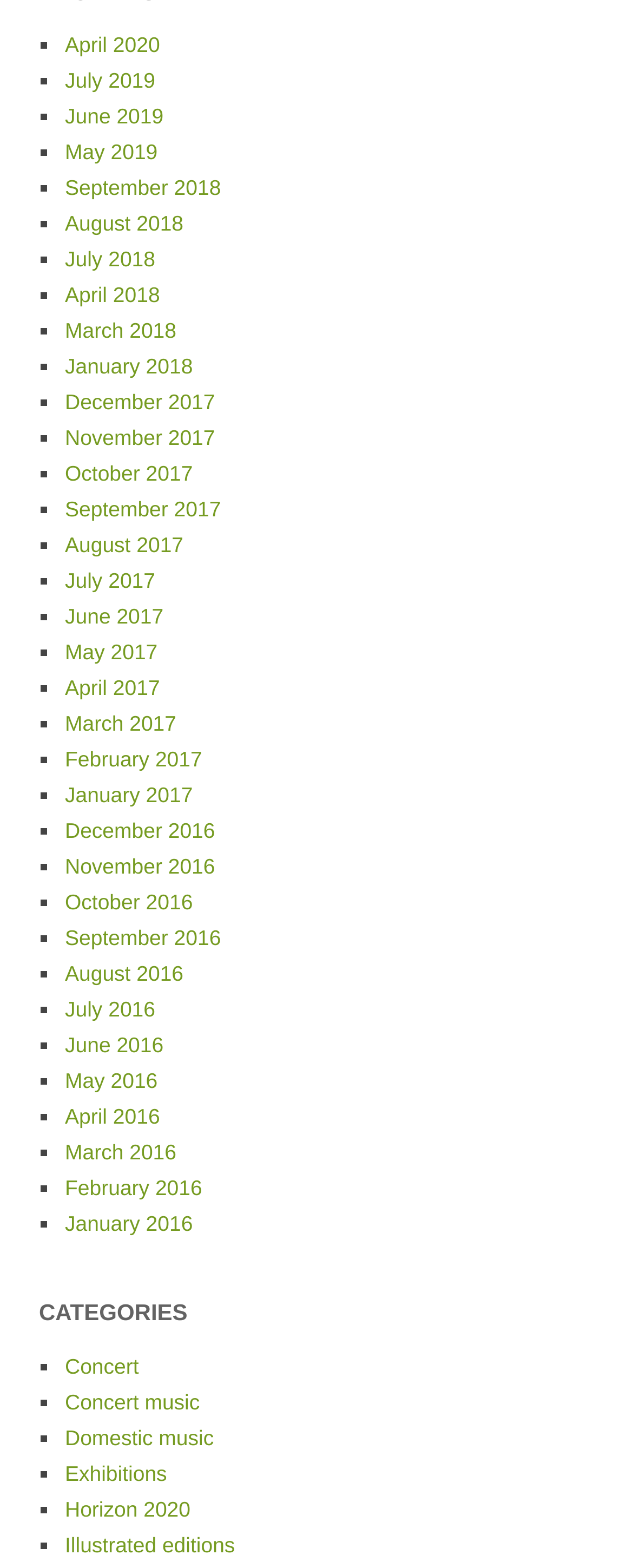What is the last category listed?
Look at the screenshot and give a one-word or phrase answer.

Horizon 2020